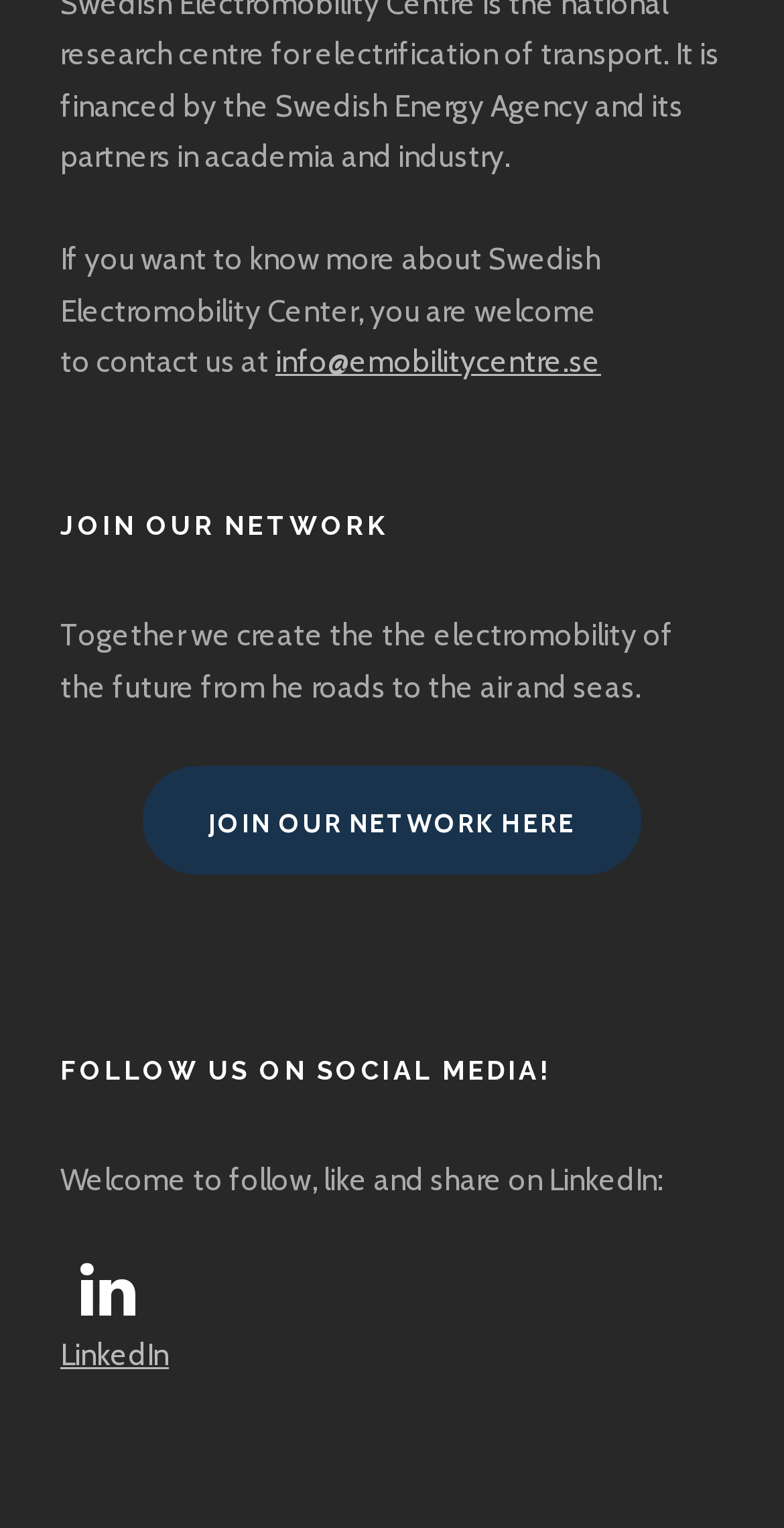What is the theme of the webpage?
Offer a detailed and full explanation in response to the question.

I inferred this by reading the various texts on the webpage, such as 'Swedish Electromobility Center', 'electromobility of the future', and 'JOIN OUR NETWORK' which all relate to the theme of electromobility.